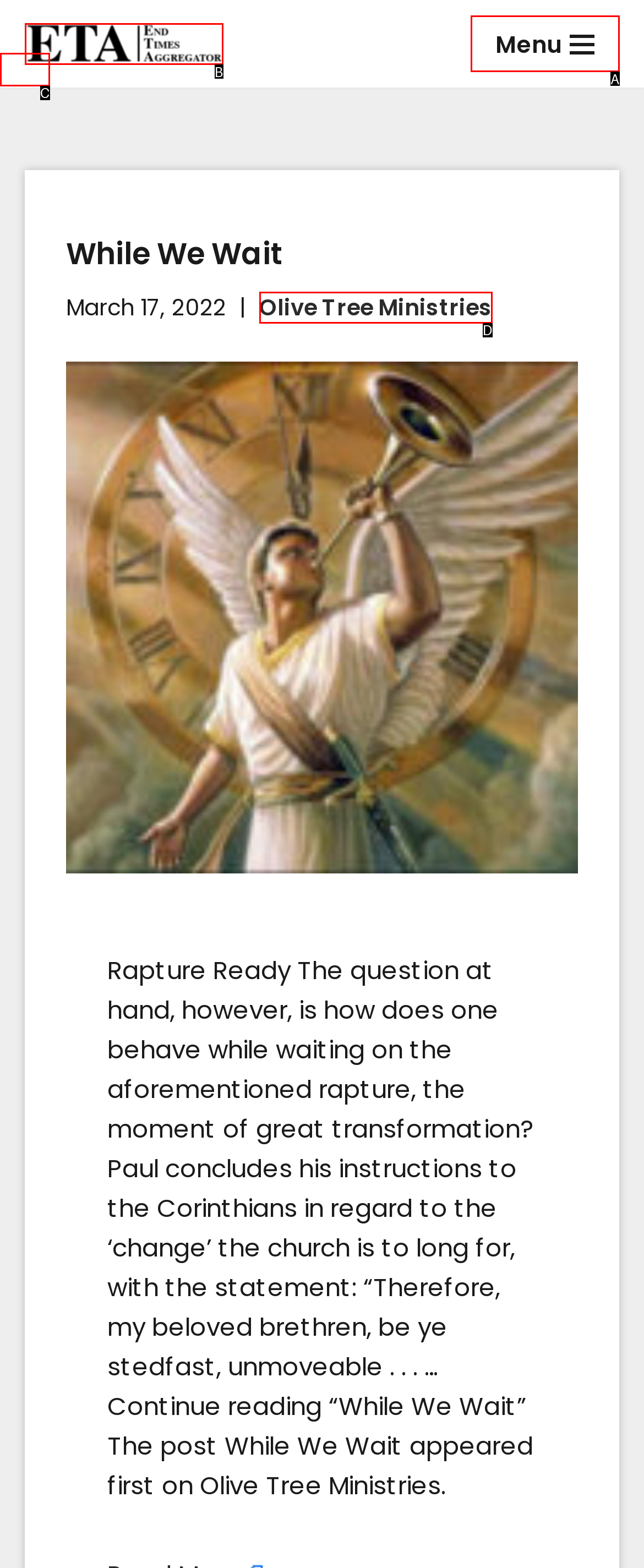Determine which HTML element fits the description: Menu Navigation Menu. Answer with the letter corresponding to the correct choice.

A